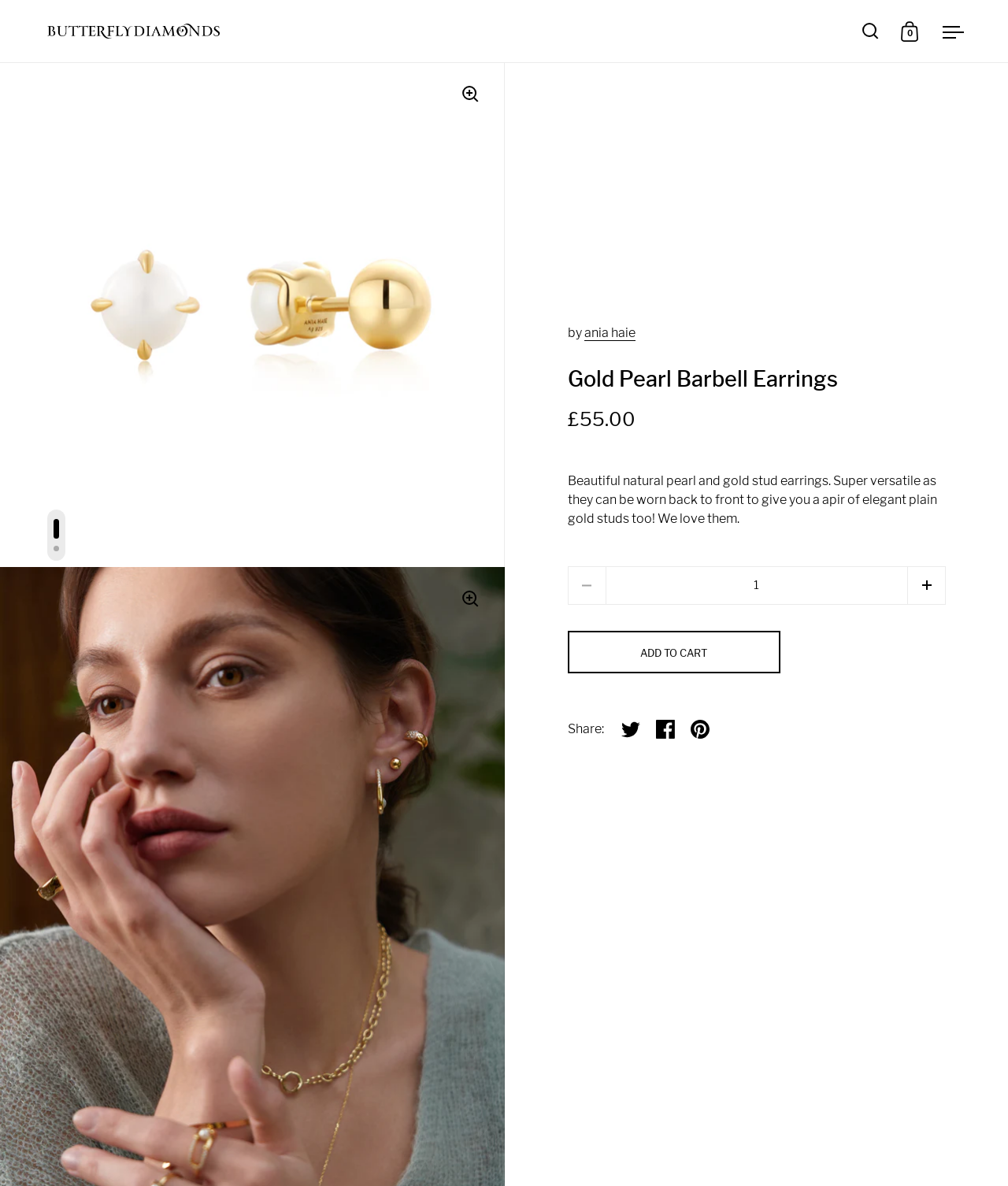Determine the bounding box coordinates of the element that should be clicked to execute the following command: "Increase quantity".

[0.563, 0.477, 0.601, 0.51]